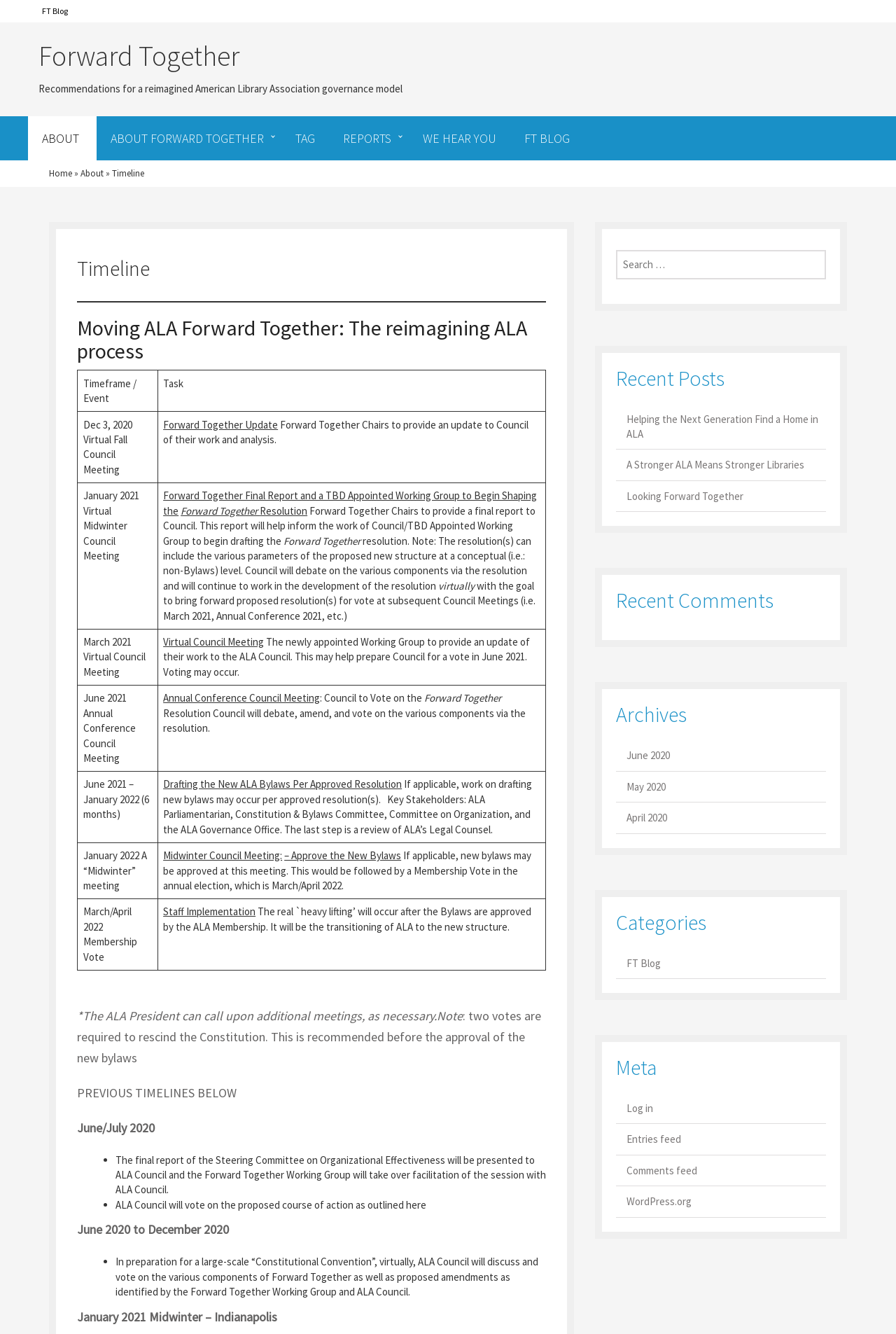Pinpoint the bounding box coordinates of the area that must be clicked to complete this instruction: "Read the recent post 'Helping the Next Generation Find a Home in ALA'".

[0.688, 0.308, 0.922, 0.331]